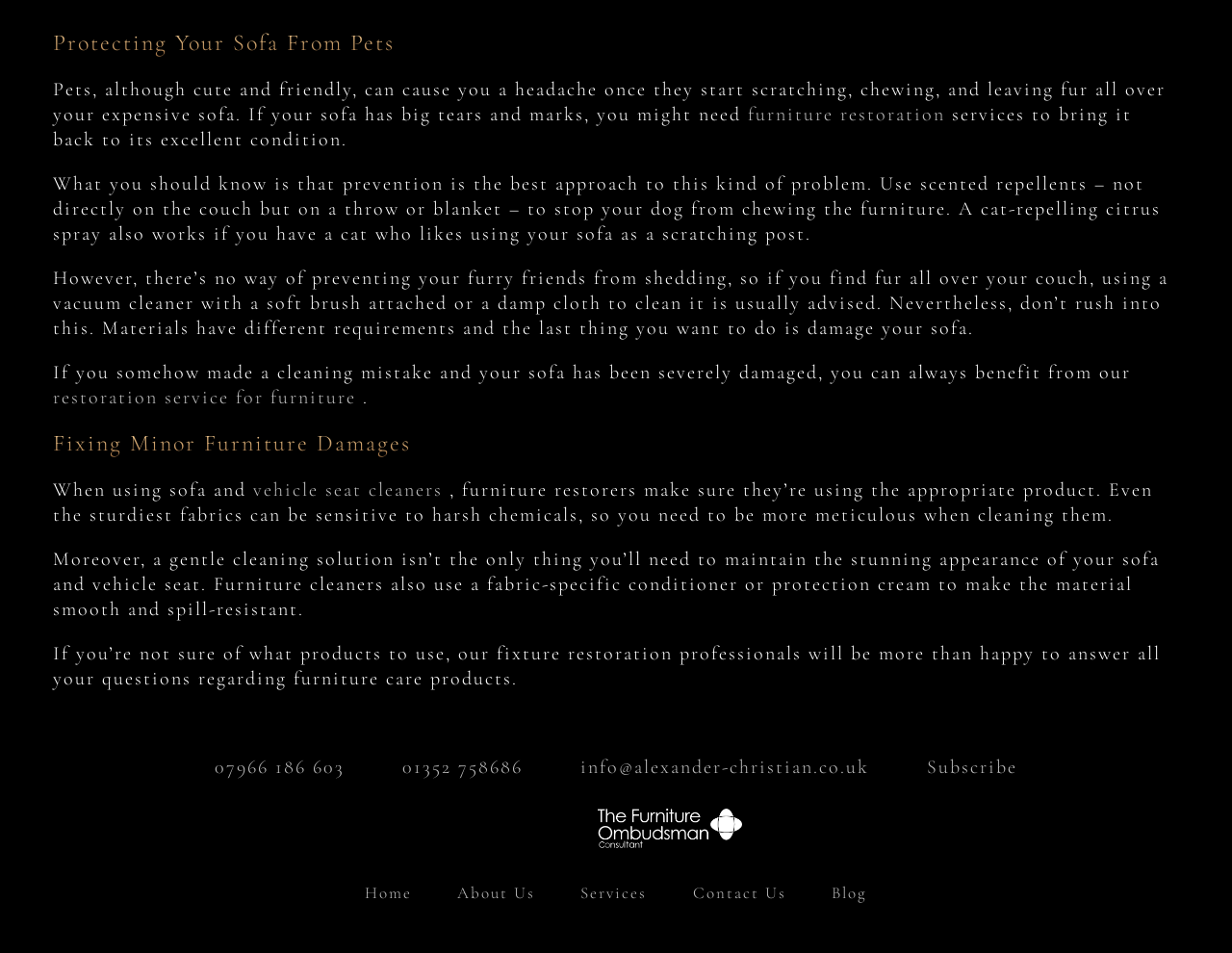Select the bounding box coordinates of the element I need to click to carry out the following instruction: "Click the 'furniture restoration' link".

[0.607, 0.108, 0.773, 0.132]